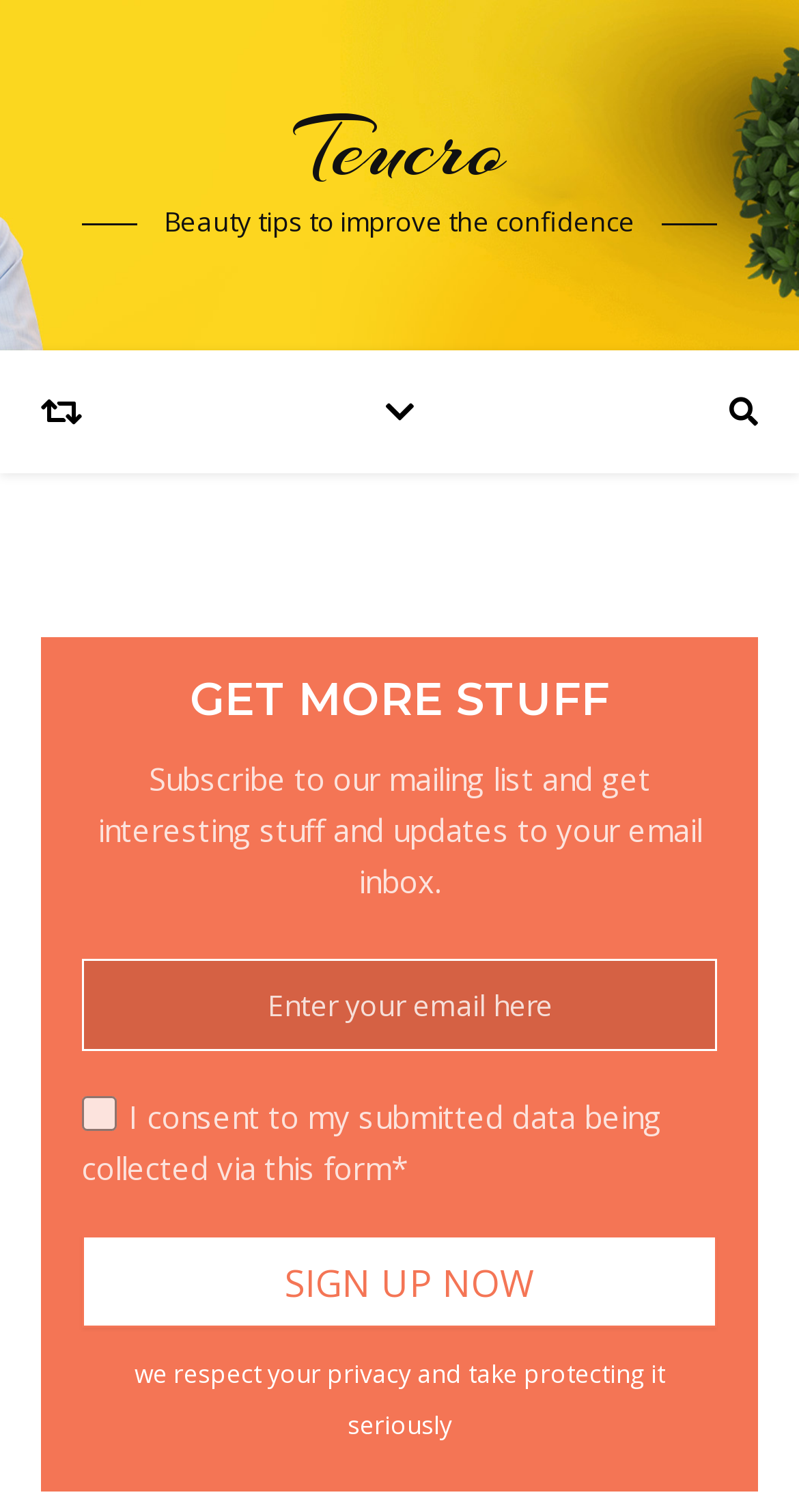What is the label of the checkbox?
Give a thorough and detailed response to the question.

The checkbox element has a label that indicates what the user is consenting to when they check the box. The label is 'I consent to my submitted data being collected via this form', which is a required consent for submitting the form.